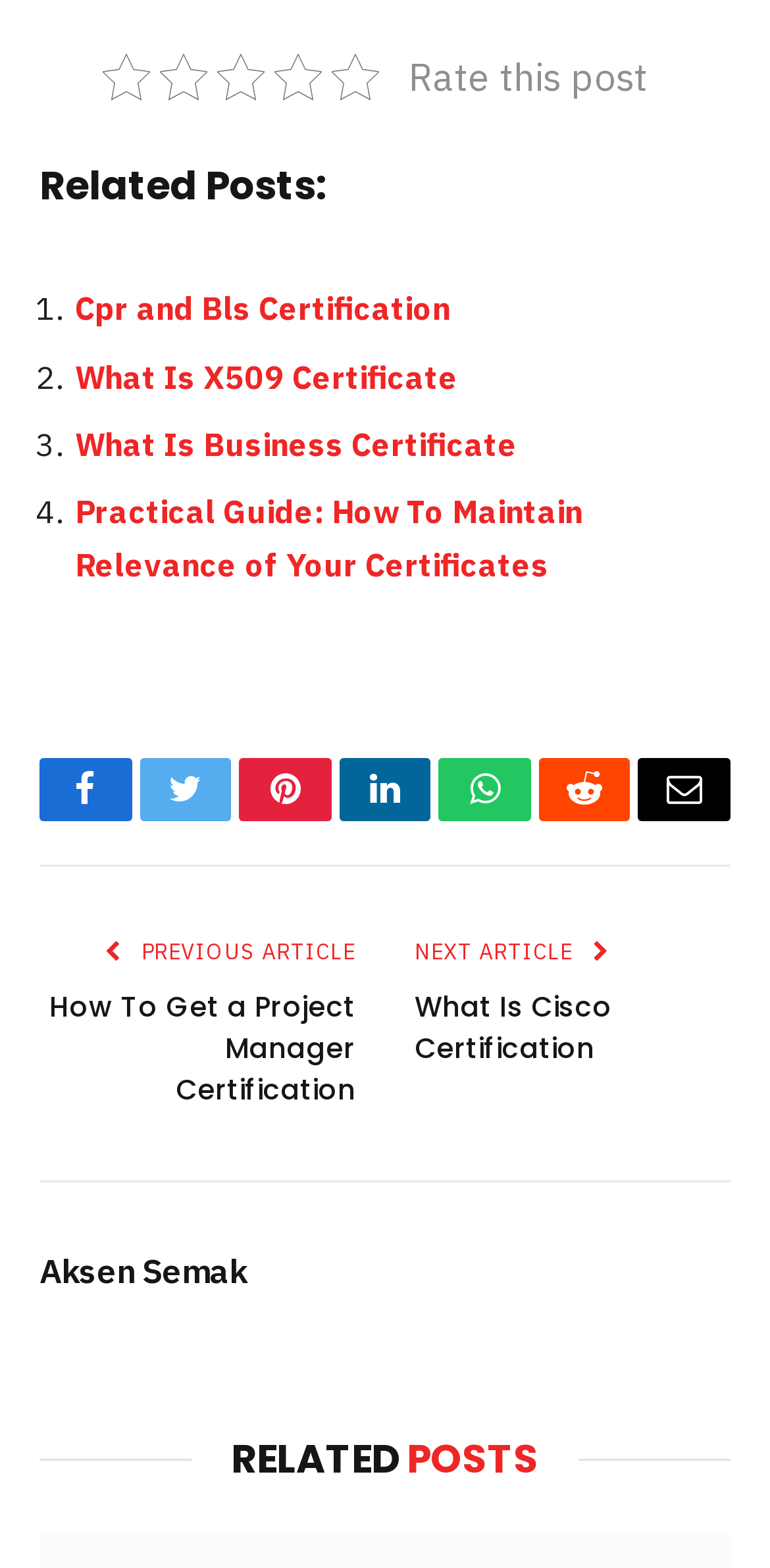Indicate the bounding box coordinates of the element that must be clicked to execute the instruction: "Rate this post". The coordinates should be given as four float numbers between 0 and 1, i.e., [left, top, right, bottom].

[0.531, 0.032, 0.841, 0.064]